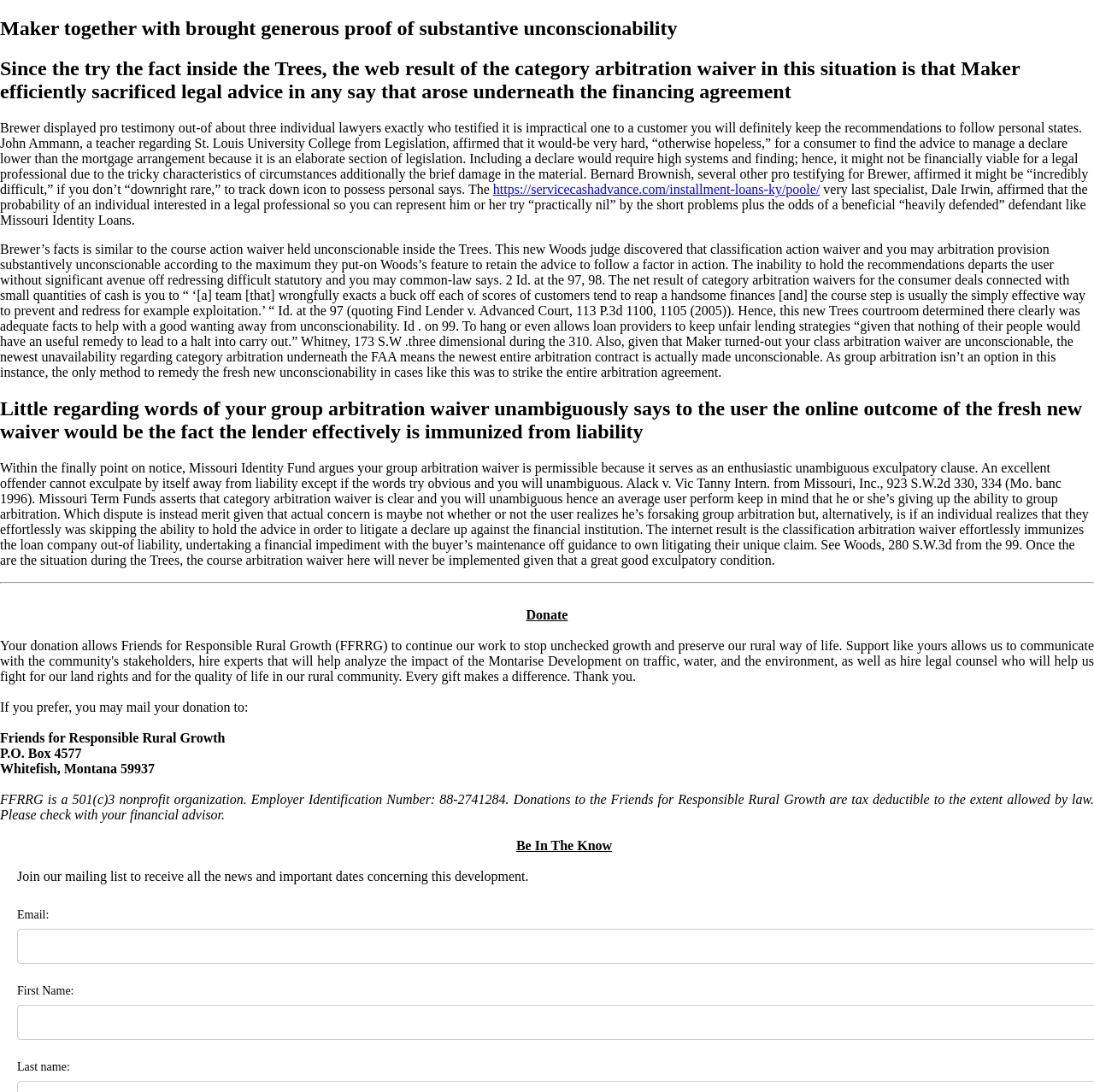Answer the question using only one word or a concise phrase: What is the name of the organization?

Friends for Responsible Rural Growth